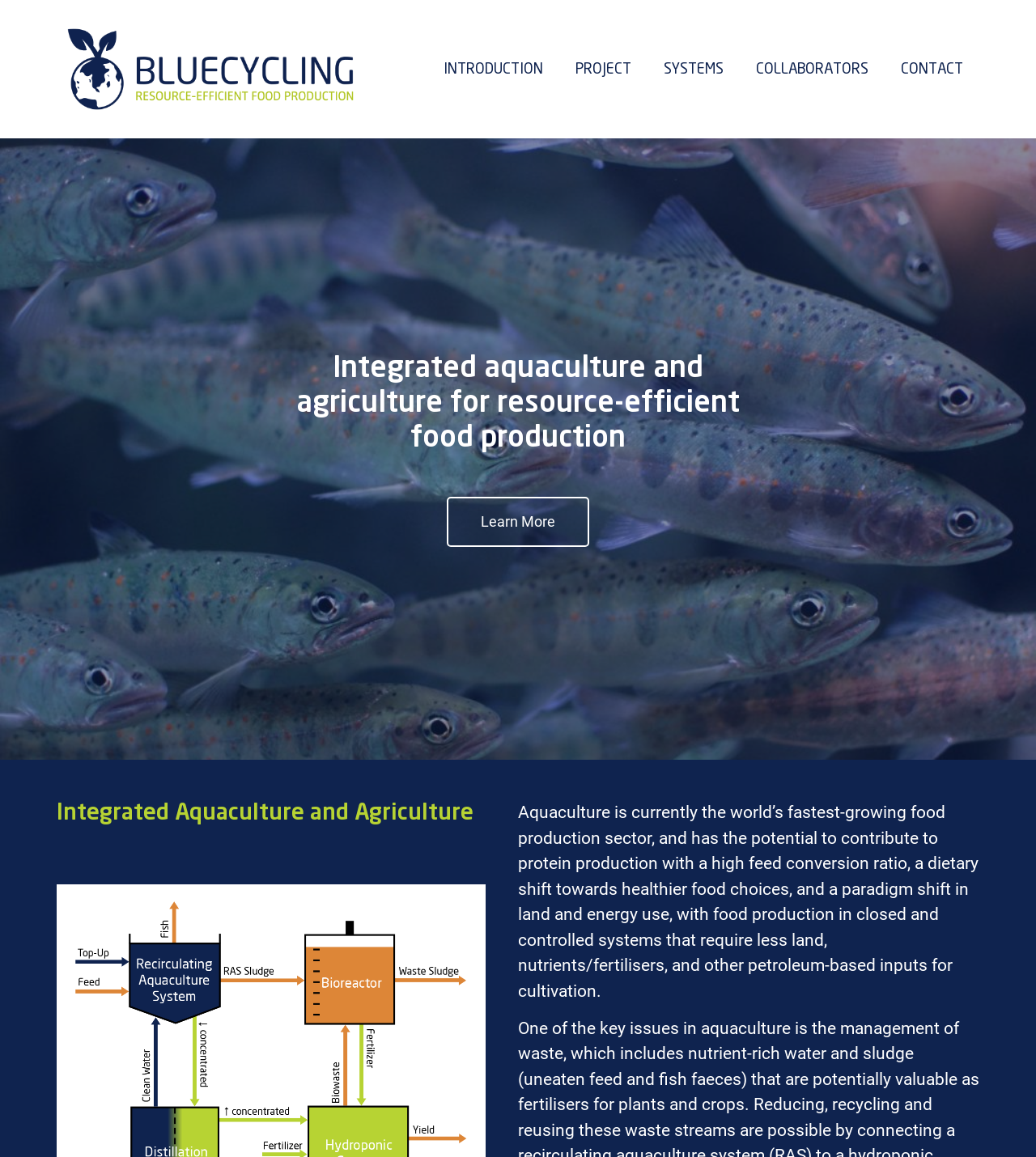What is the main topic of the webpage?
From the screenshot, provide a brief answer in one word or phrase.

Food Production